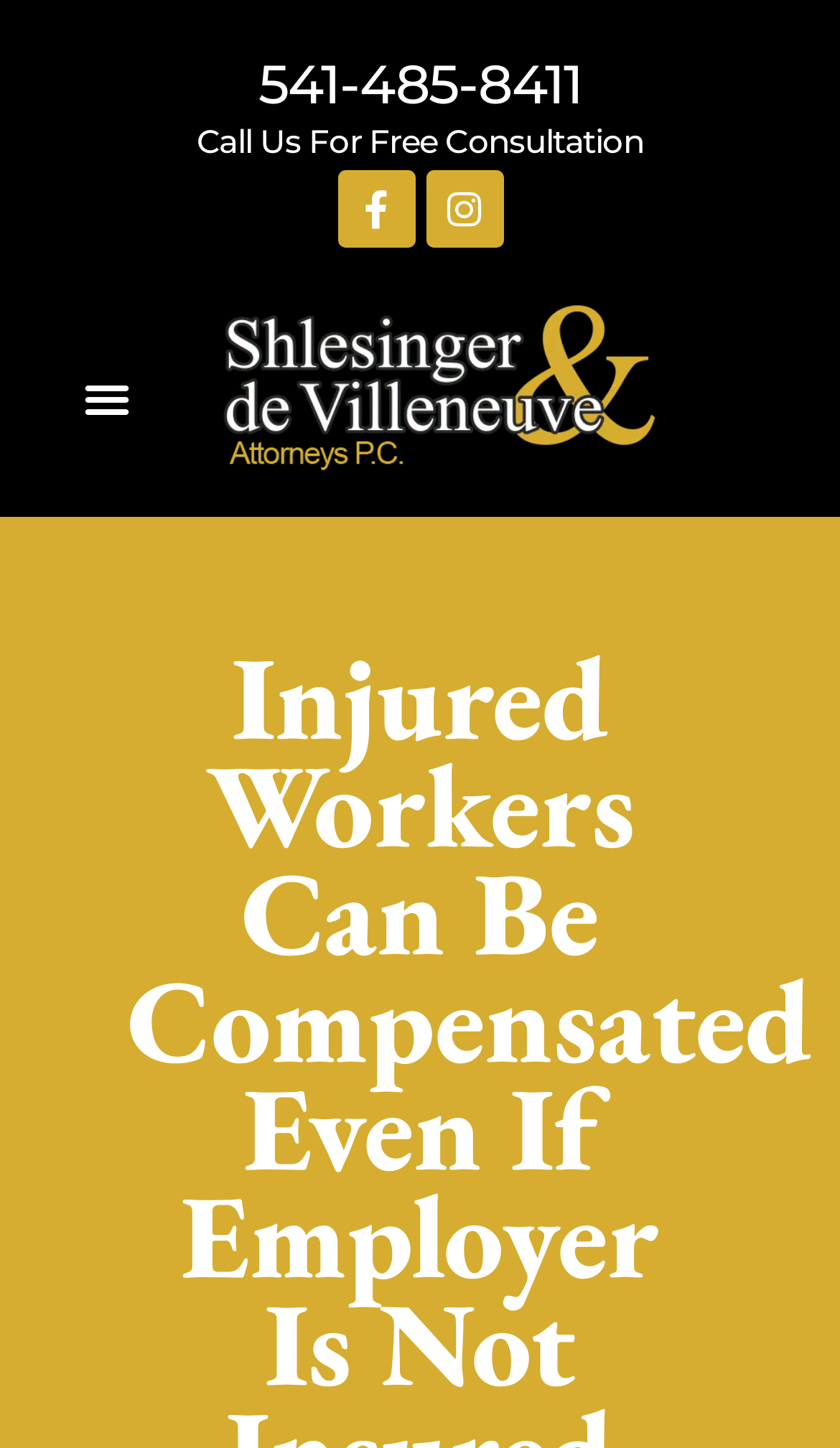Find the primary header on the webpage and provide its text.

Injured Workers Can Be Compensated Even If Employer Is Not Insured